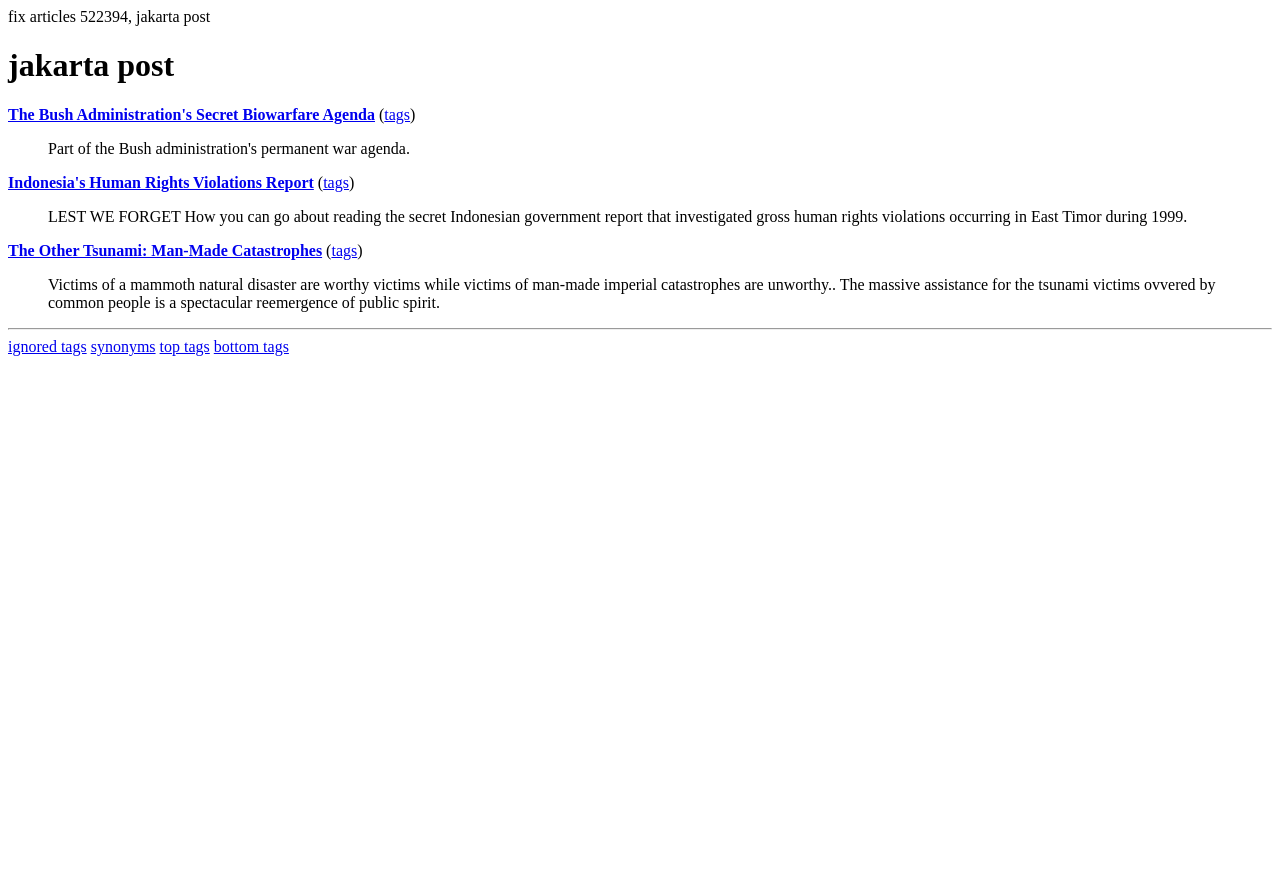Determine the bounding box coordinates for the HTML element mentioned in the following description: "top tags". The coordinates should be a list of four floats ranging from 0 to 1, represented as [left, top, right, bottom].

[0.125, 0.378, 0.164, 0.397]